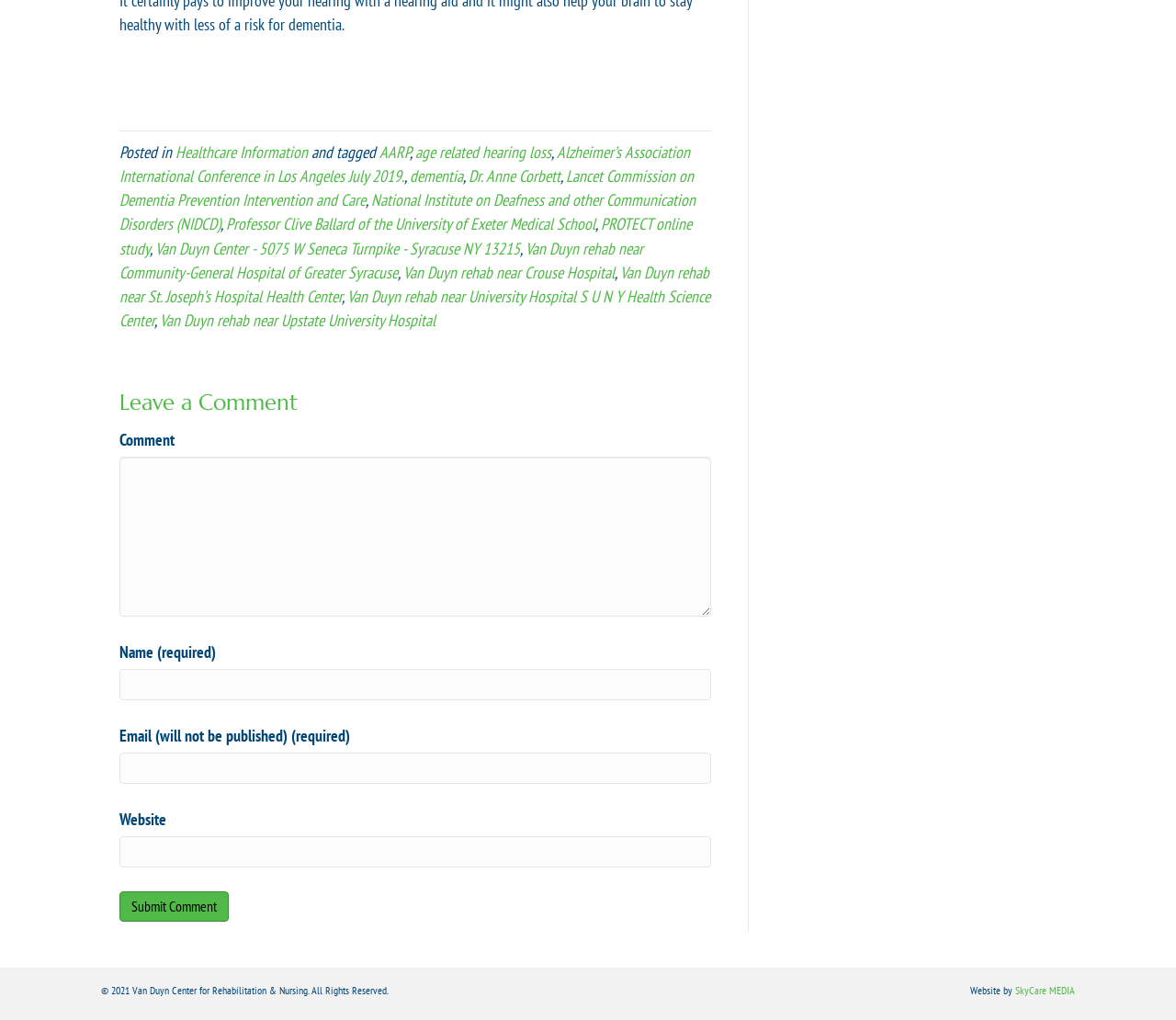Extract the bounding box of the UI element described as: "dementia".

[0.348, 0.162, 0.394, 0.183]